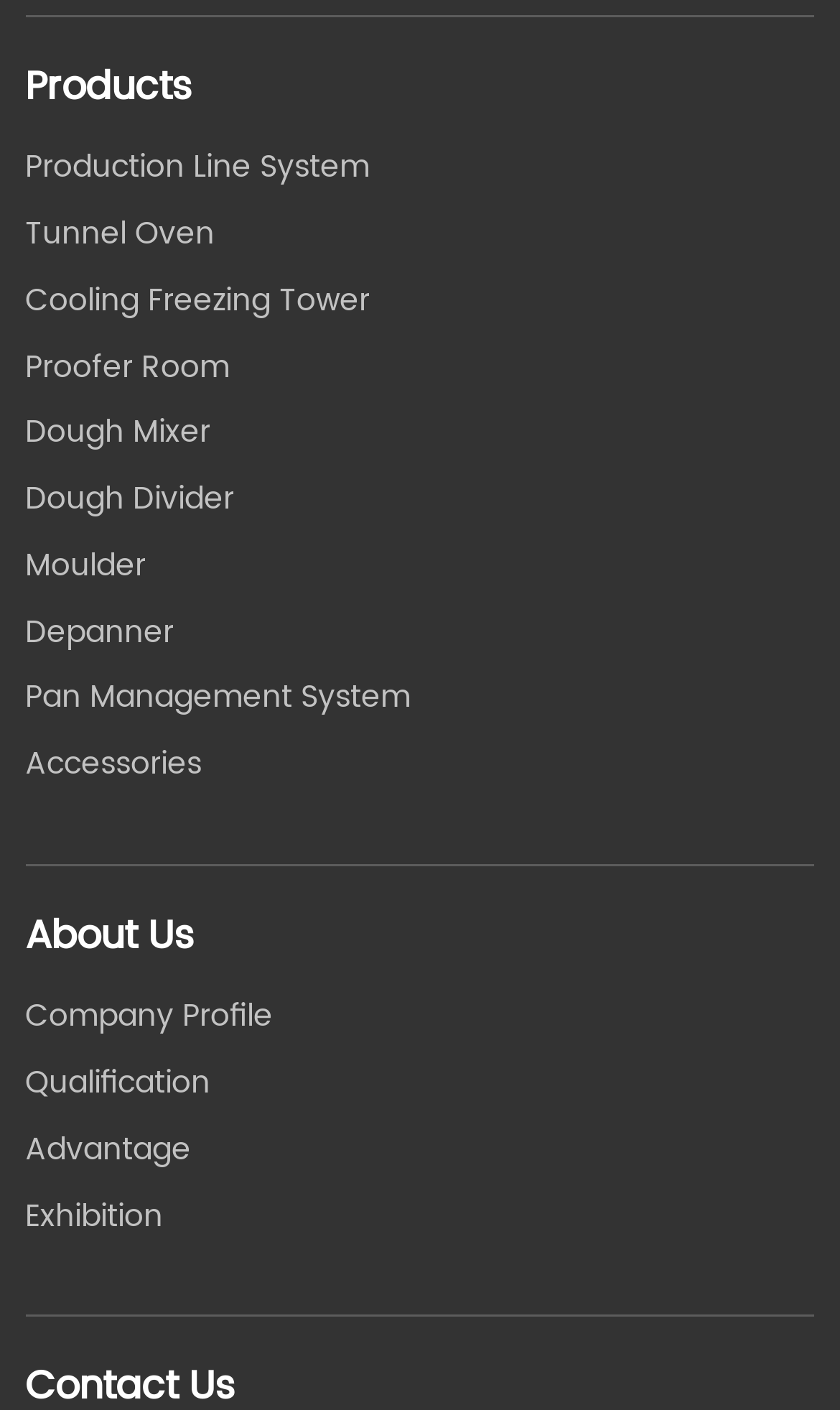Pinpoint the bounding box coordinates for the area that should be clicked to perform the following instruction: "Check out Accessories".

[0.03, 0.525, 0.24, 0.56]